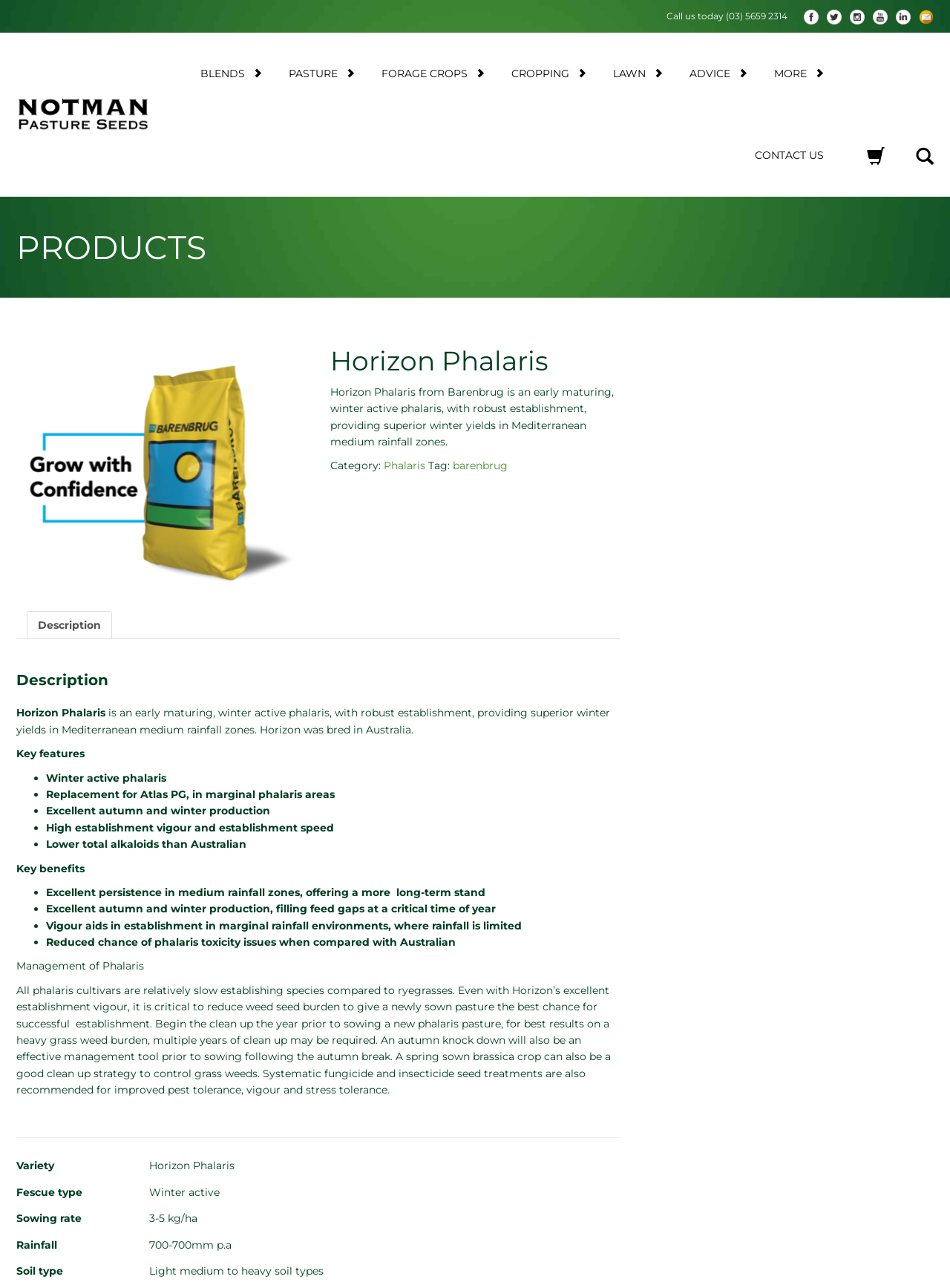What is the name of the product being described?
Provide a detailed answer to the question, using the image to inform your response.

I found the name of the product being described in the heading, which is 'Horizon Phalaris'. It is also mentioned in the text description below the heading.